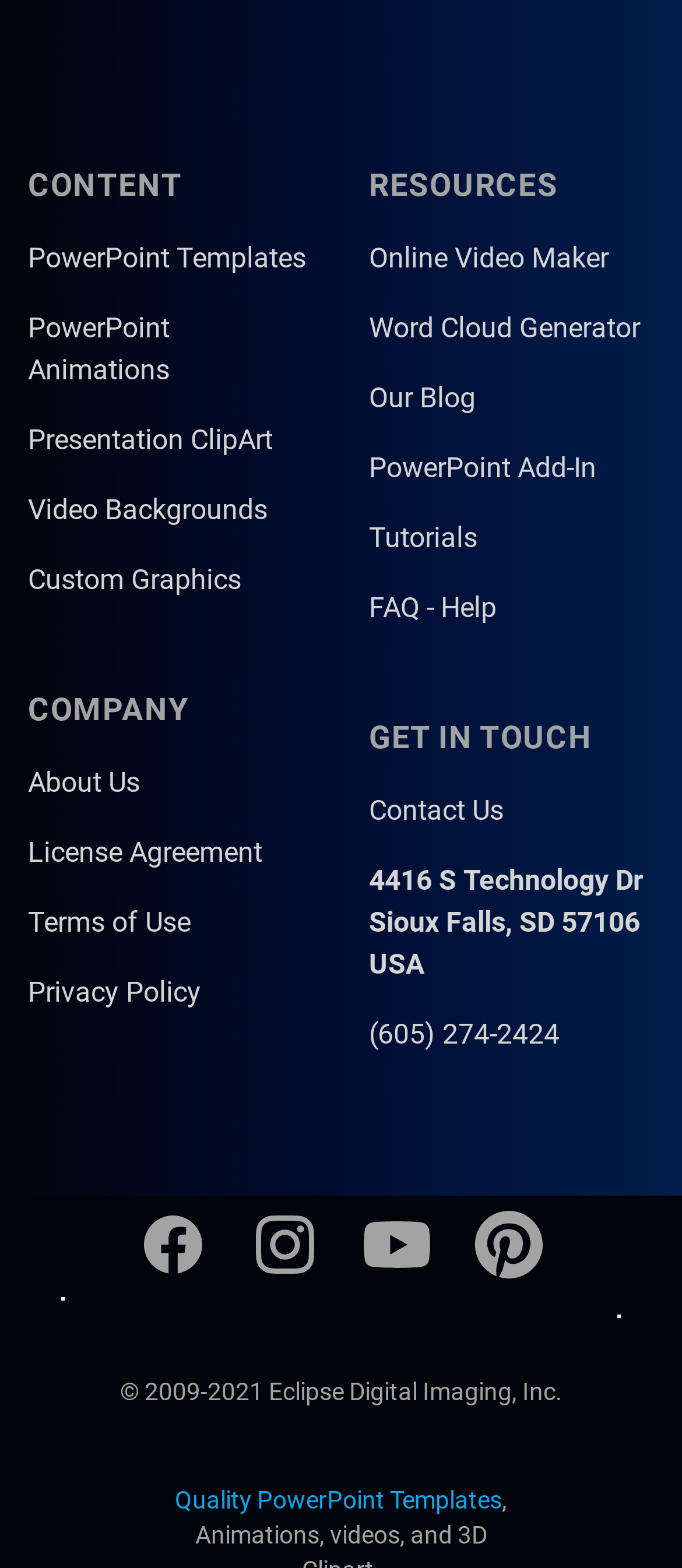Provide a brief response to the question below using one word or phrase:
How many links are under the CONTENT category?

6